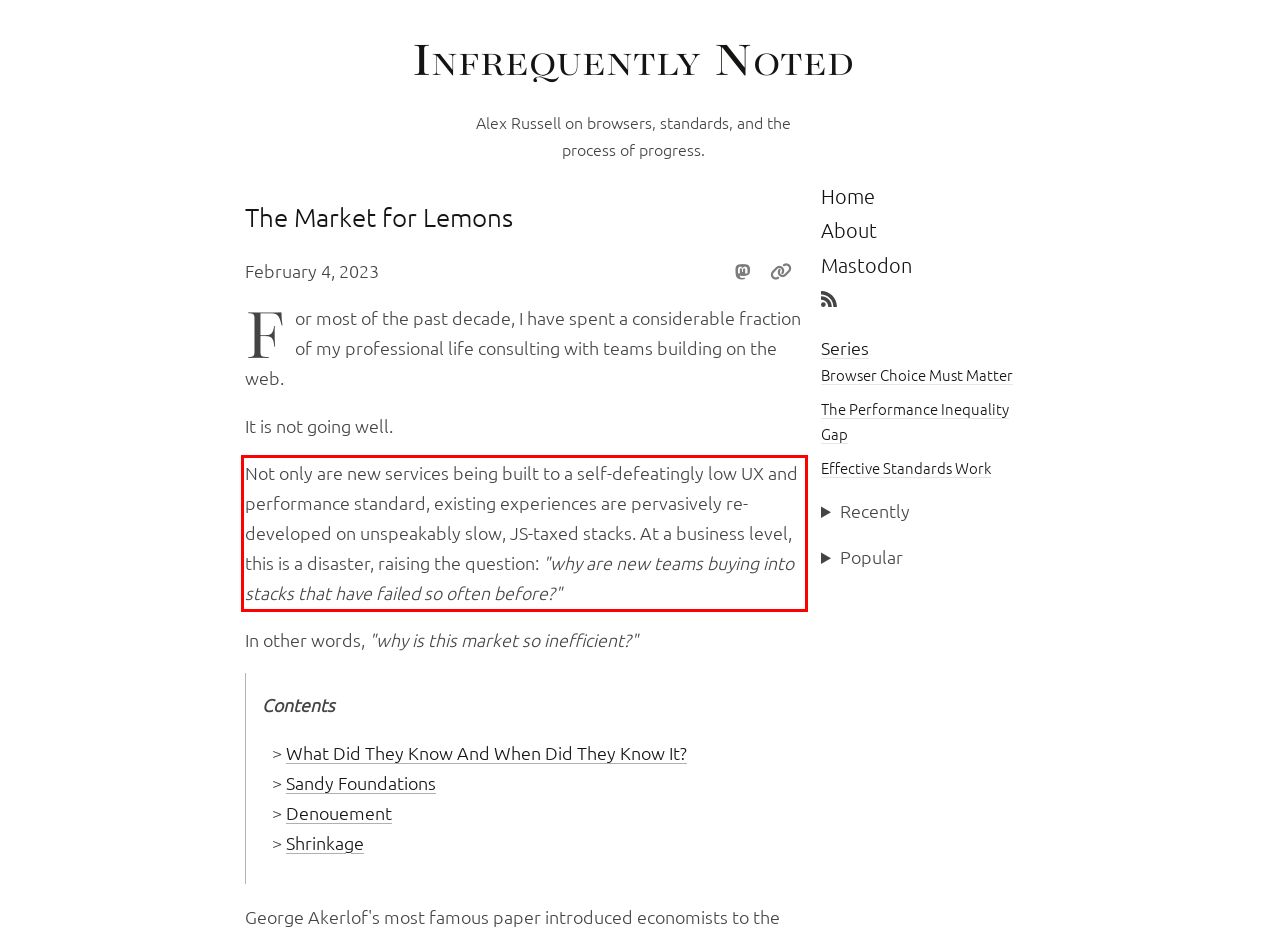You are provided with a screenshot of a webpage featuring a red rectangle bounding box. Extract the text content within this red bounding box using OCR.

Not only are new services being built to a self-defeatingly low UX and performance standard, existing experiences are pervasively re-developed on unspeakably slow, JS-taxed stacks. At a business level, this is a disaster, raising the question: "why are new teams buying into stacks that have failed so often before?"